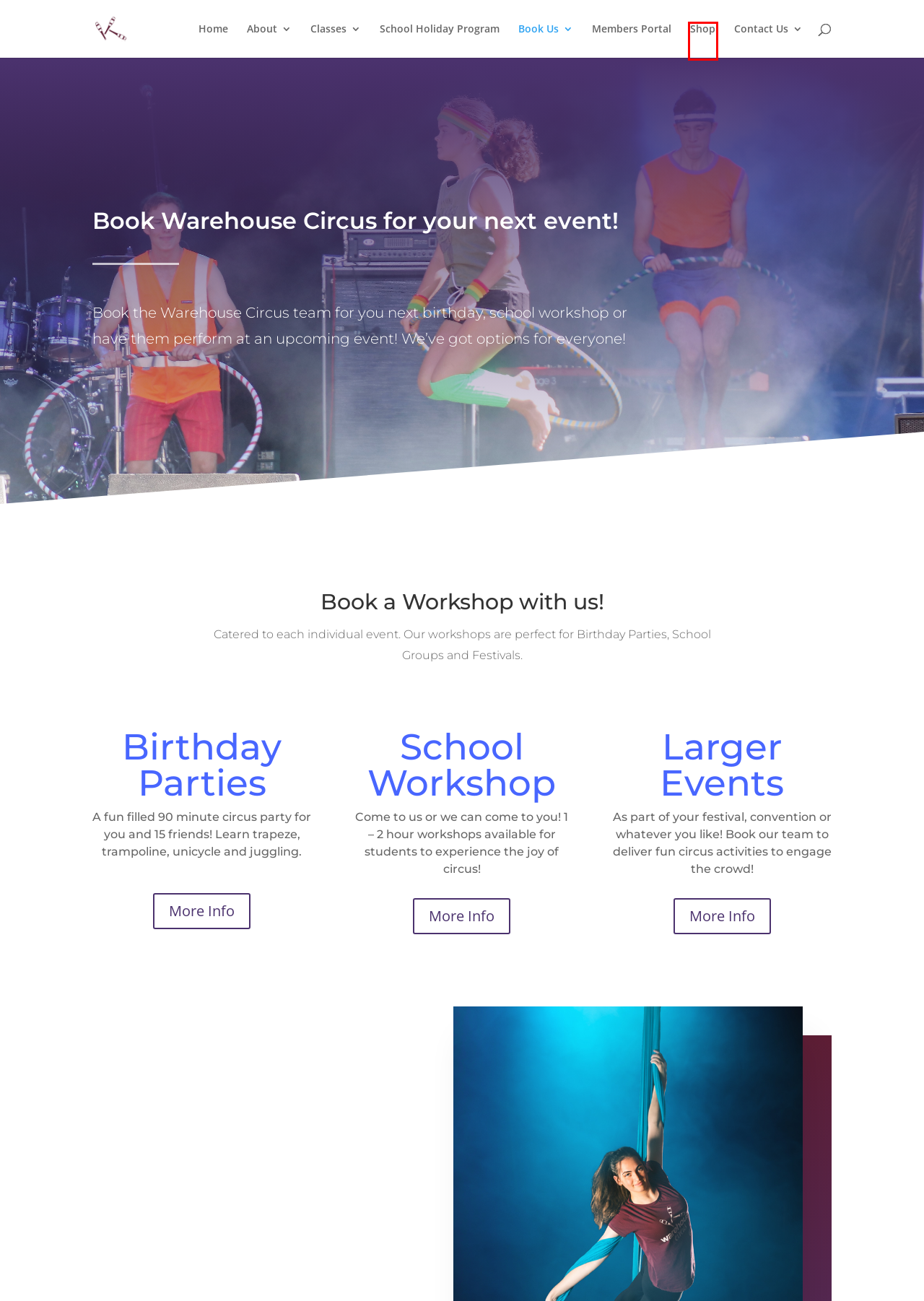You have a screenshot of a webpage with a red bounding box around an element. Select the webpage description that best matches the new webpage after clicking the element within the red bounding box. Here are the descriptions:
A. Shop | Warehouse Circus
B. About | Warehouse Circus
C. Workshops | Warehouse Circus
D. Birthdays | Warehouse Circus
E. Customer Portal
F. Classes | Warehouse Circus
G. School Holiday Program | Warehouse Circus
H. Contact Us | Warehouse Circus

A